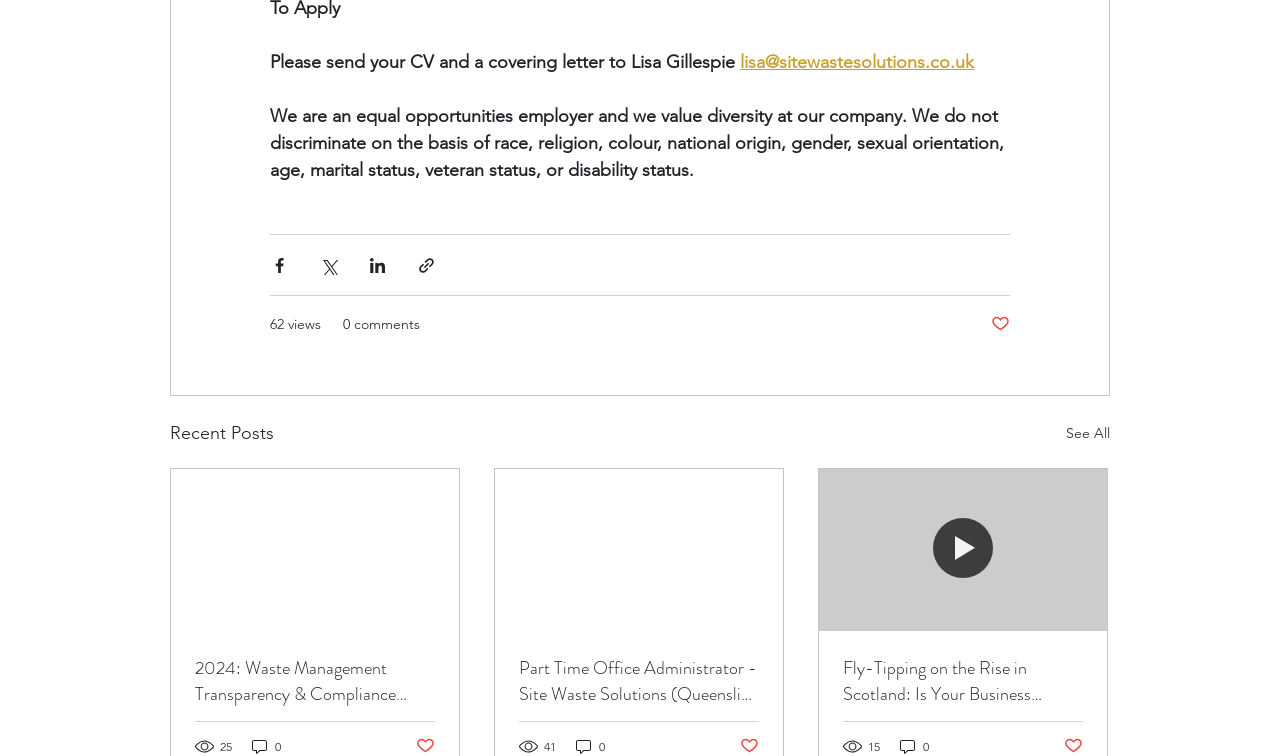Identify the bounding box coordinates for the UI element that matches this description: "0".

[0.702, 0.974, 0.727, 0.999]